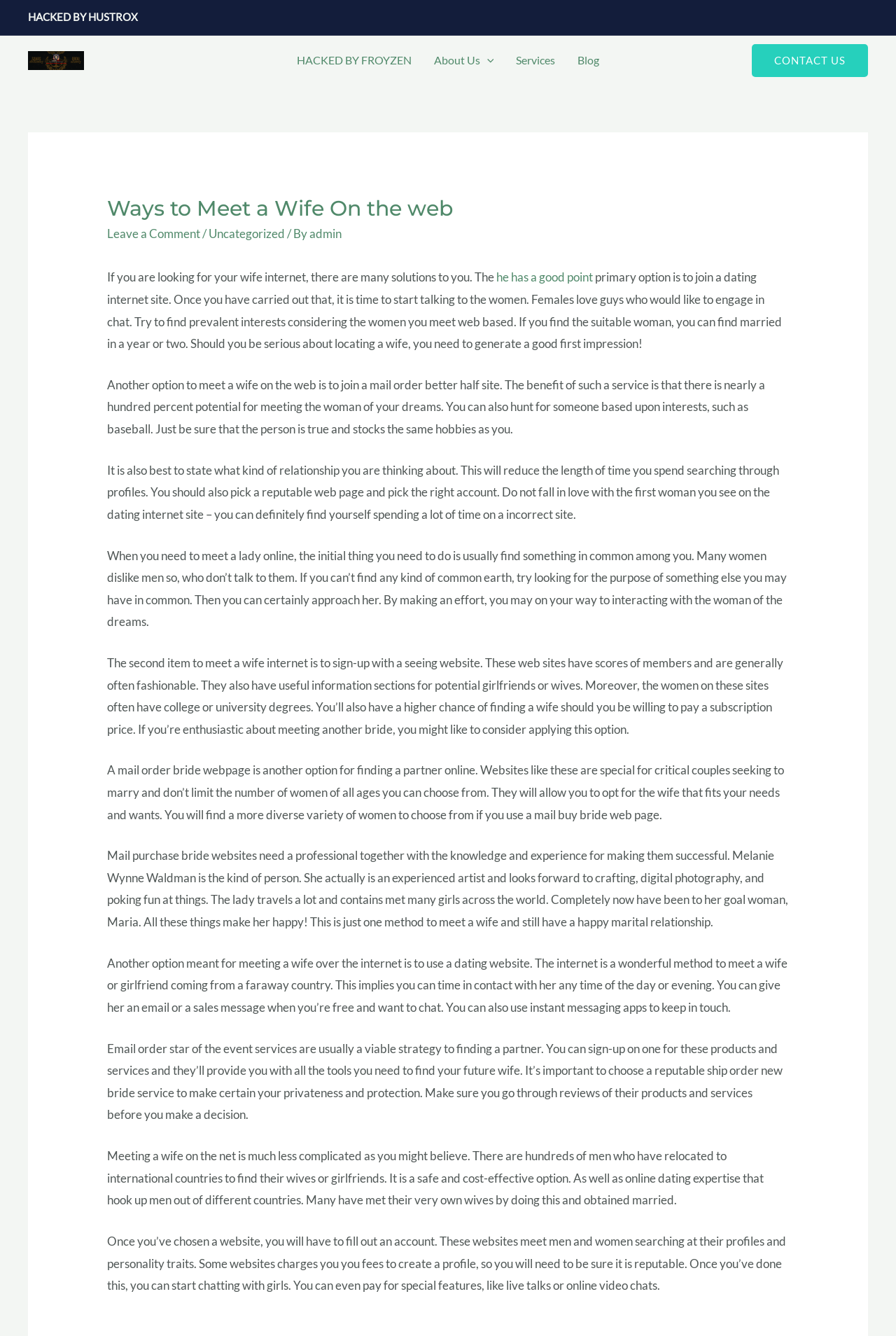Identify the bounding box coordinates of the element to click to follow this instruction: 'Click the 'CONTACT US' link'. Ensure the coordinates are four float values between 0 and 1, provided as [left, top, right, bottom].

[0.839, 0.033, 0.969, 0.057]